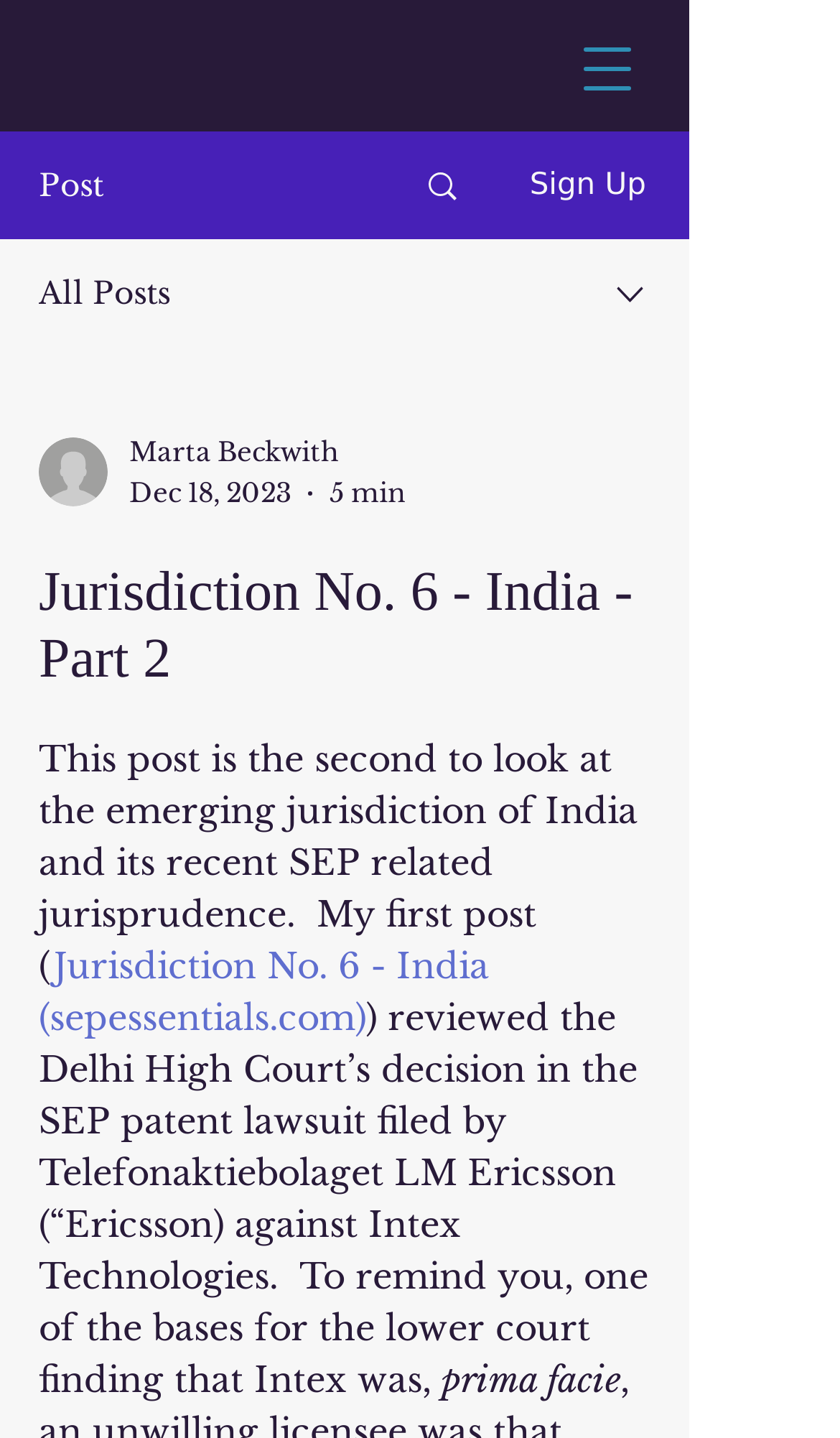Examine the image carefully and respond to the question with a detailed answer: 
How long does it take to read the post?

The estimated reading time of the post is mentioned below the author's name and picture, which is 5 minutes.